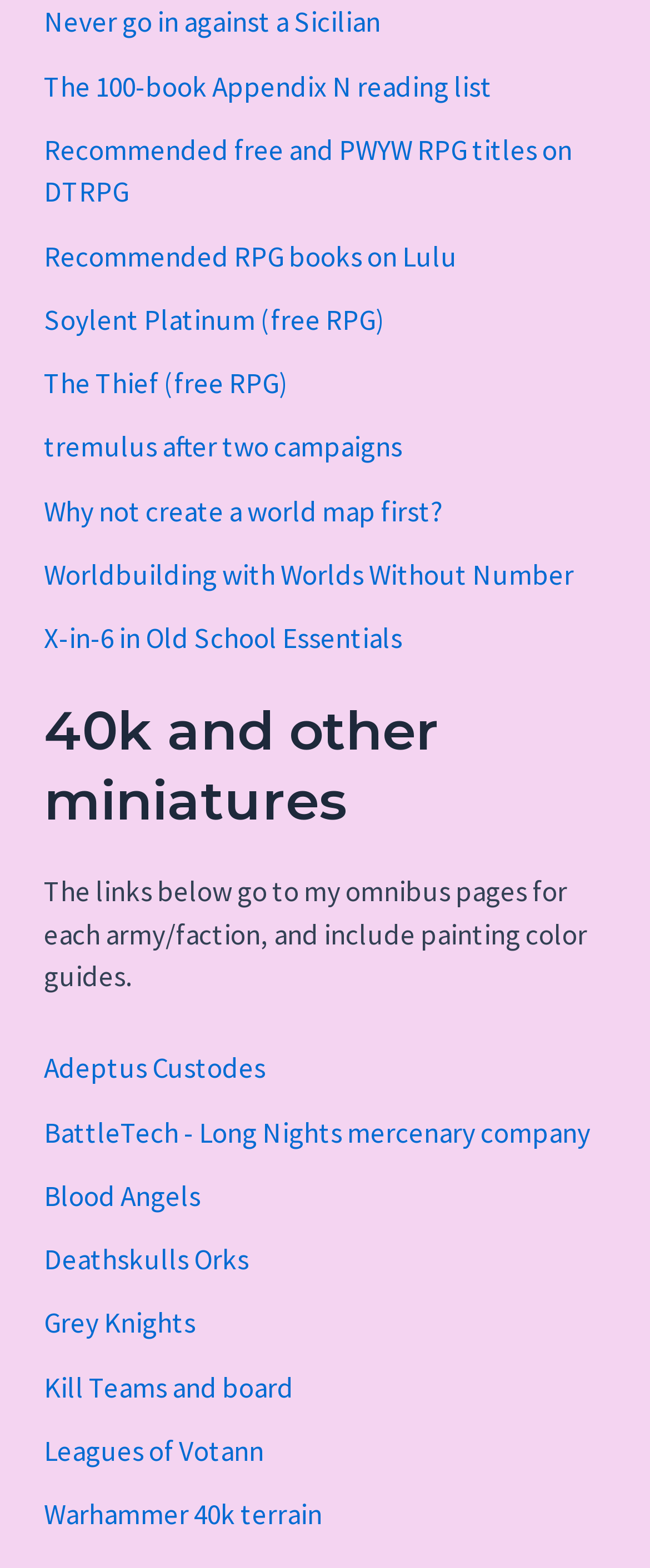Can you provide the bounding box coordinates for the element that should be clicked to implement the instruction: "Visit the Soylent Platinum free RPG page"?

[0.067, 0.192, 0.593, 0.216]